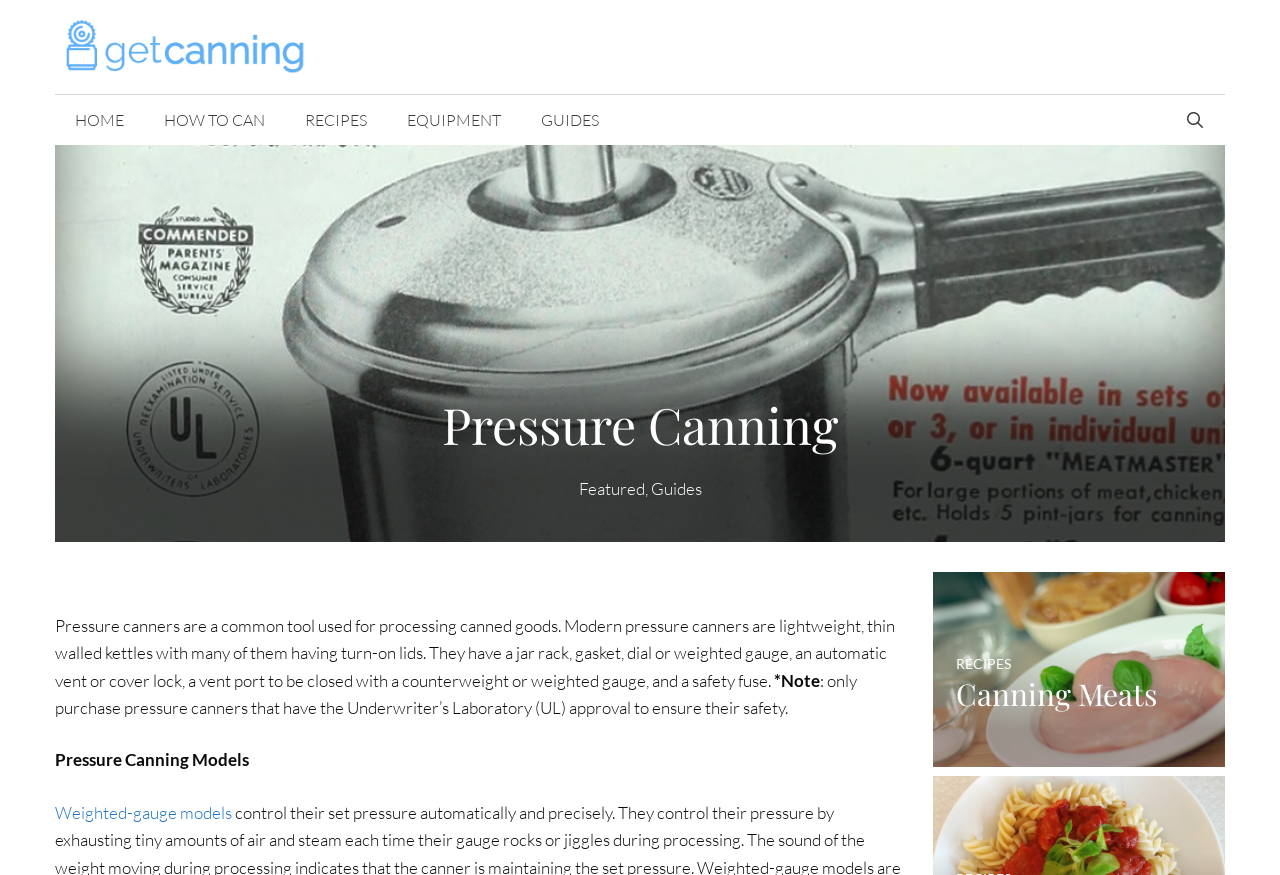Please identify the bounding box coordinates of the element I should click to complete this instruction: 'Click on Home Canning'. The coordinates should be given as four float numbers between 0 and 1, like this: [left, top, right, bottom].

[0.051, 0.039, 0.238, 0.063]